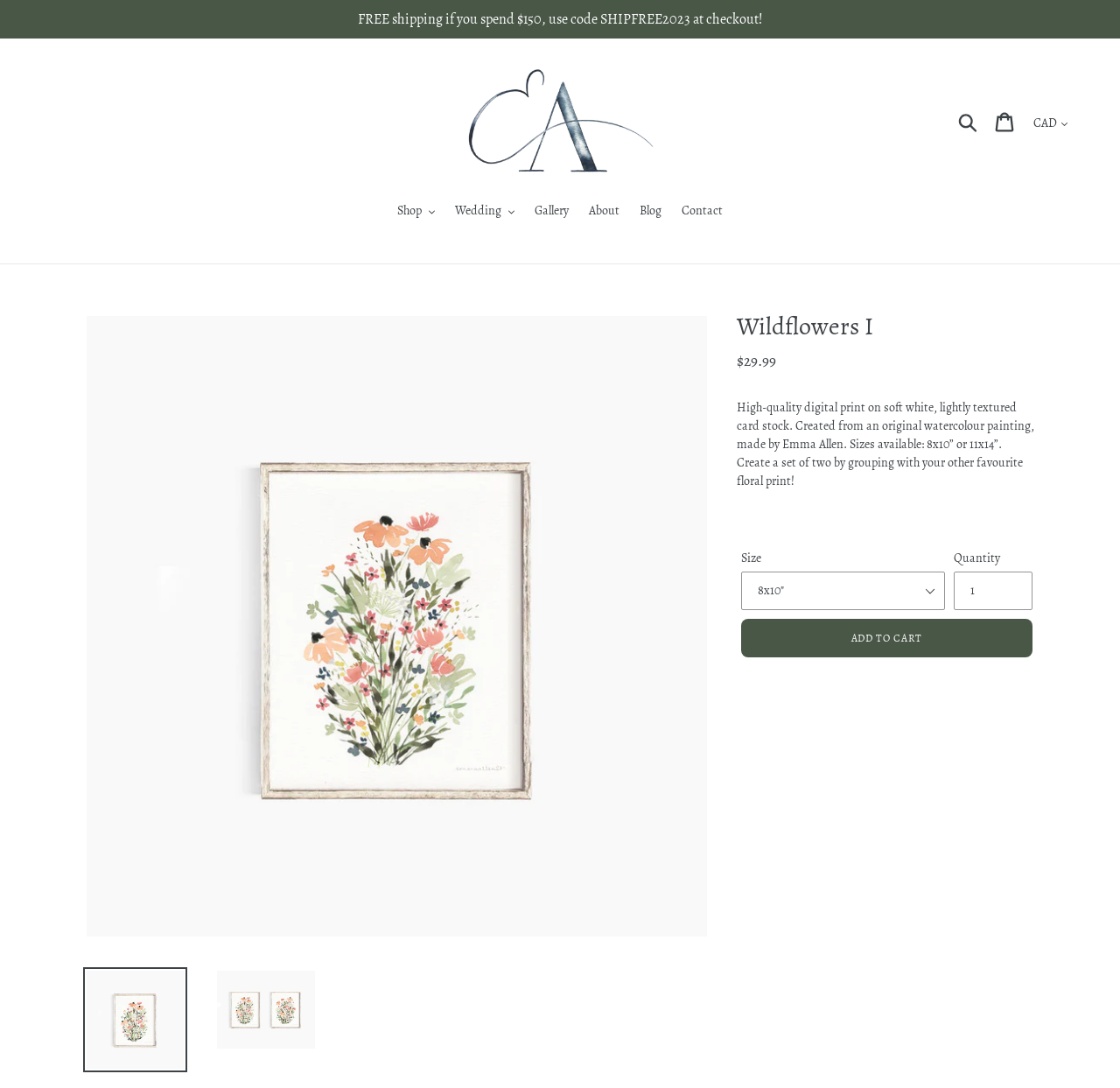Refer to the image and answer the question with as much detail as possible: What is the theme of the product?

The theme of the product can be inferred from the image and description of the product, which features a watercolour painting of wildflowers, suggesting a floral theme.